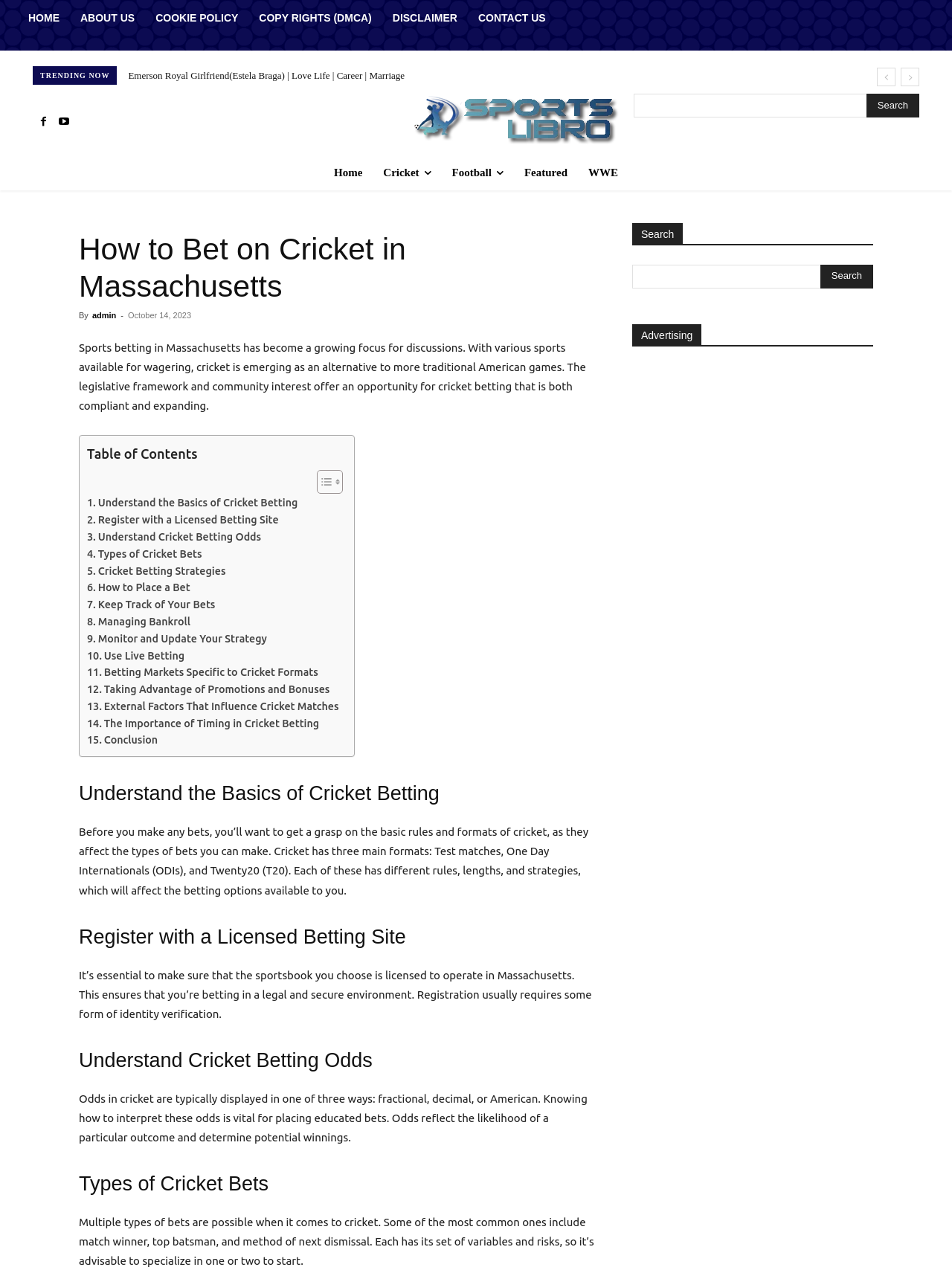Provide a short answer using a single word or phrase for the following question: 
What is the importance of understanding cricket betting odds?

To place educated bets